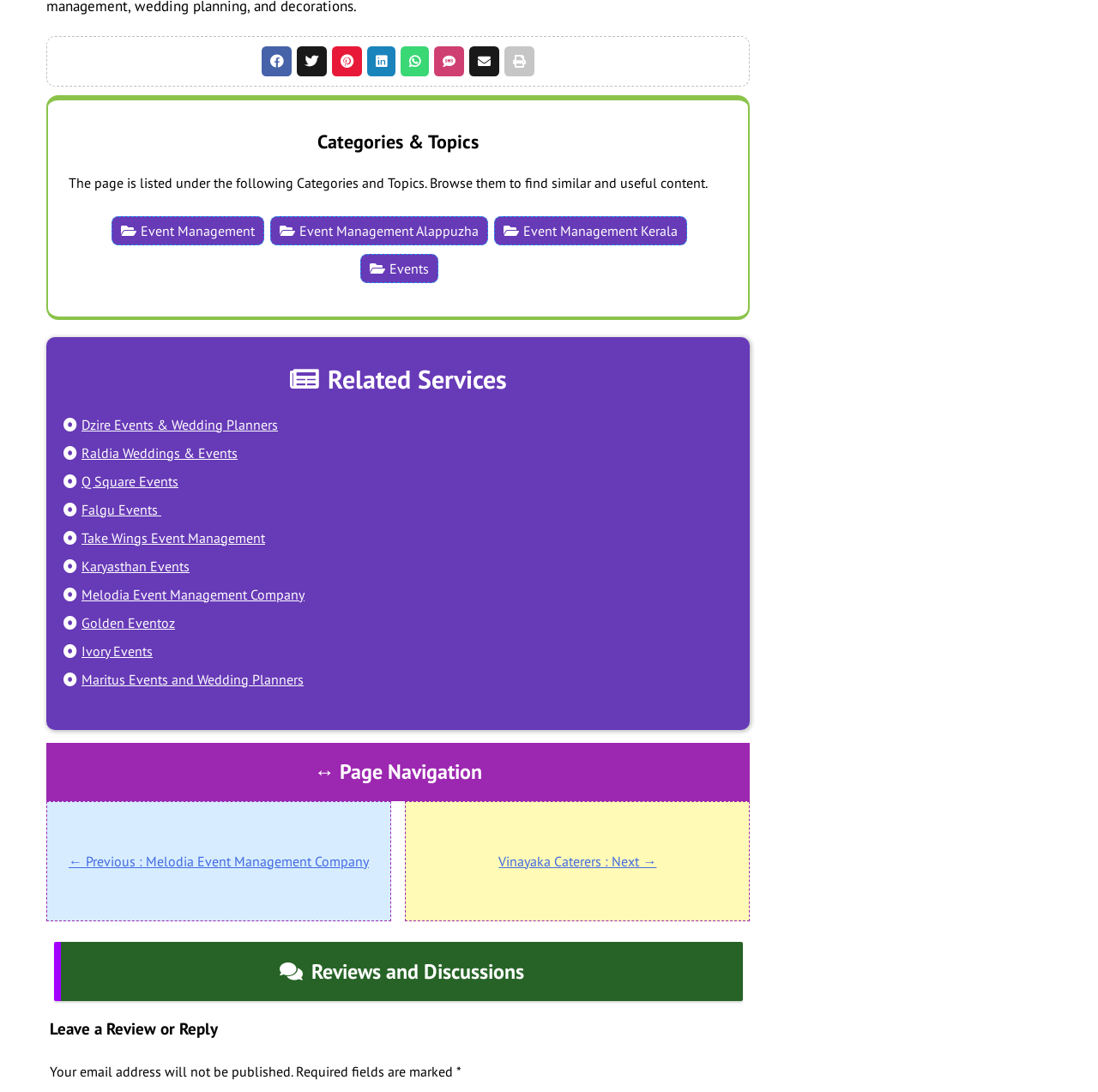Please determine the bounding box coordinates of the clickable area required to carry out the following instruction: "Browse Event Management category". The coordinates must be four float numbers between 0 and 1, represented as [left, top, right, bottom].

[0.102, 0.198, 0.241, 0.224]